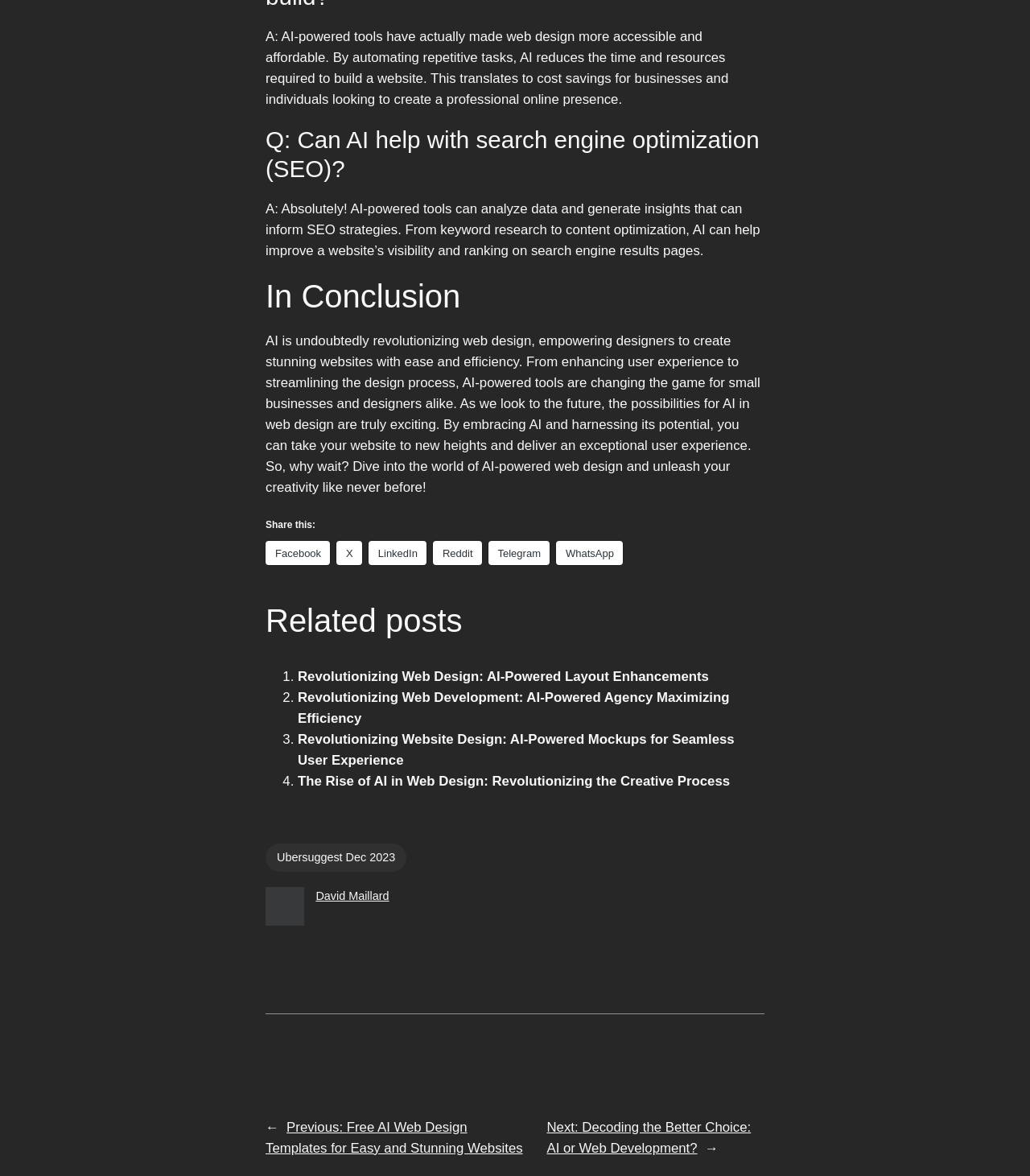By analyzing the image, answer the following question with a detailed response: What is the main topic of the webpage?

The webpage discusses the role of AI in web design, its benefits, and how it can improve the design process. The content is divided into sections, including a question-answer format, a conclusion, and related posts, all of which revolve around the theme of AI in web design.